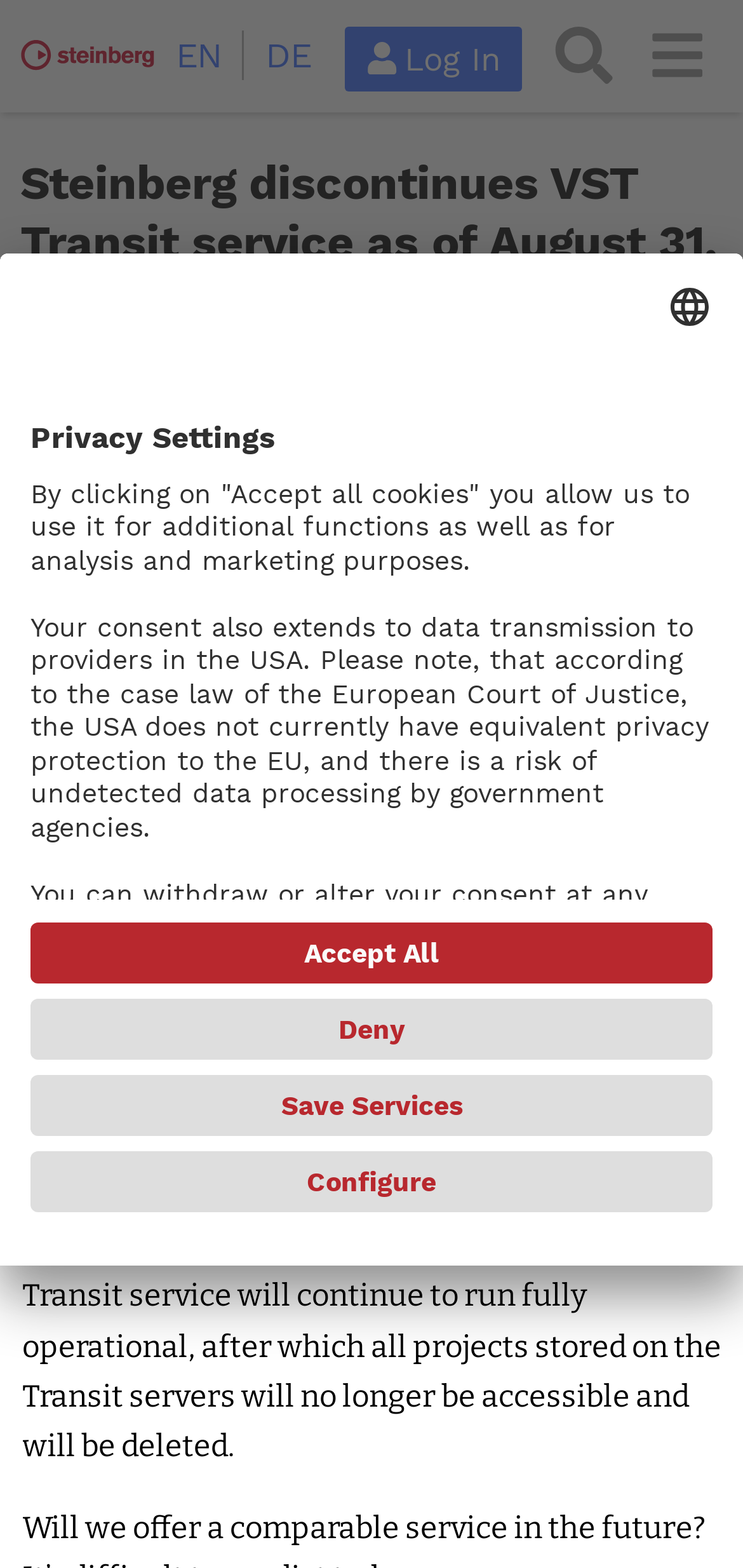Give a short answer to this question using one word or a phrase:
What is the deadline for accessing VST Transit projects?

August 31, 2023